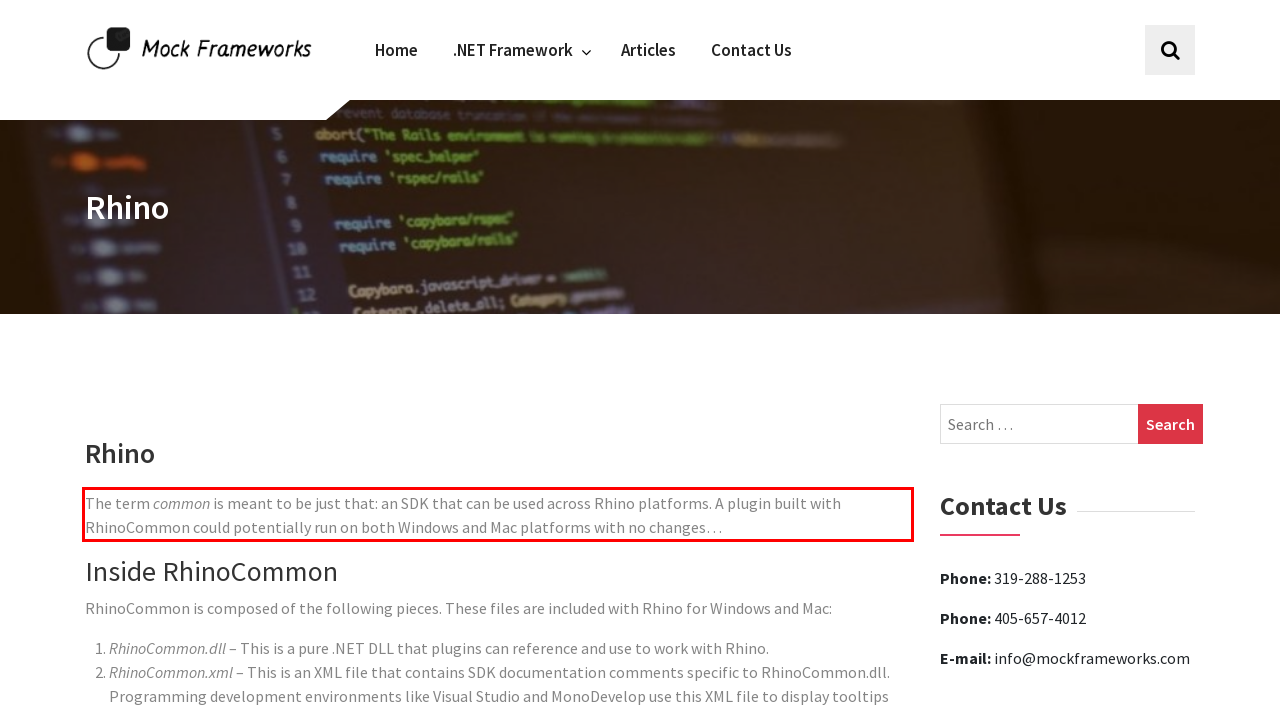Identify the text inside the red bounding box on the provided webpage screenshot by performing OCR.

The term common is meant to be just that: an SDK that can be used across Rhino platforms. A plugin built with RhinoCommon could potentially run on both Windows and Mac platforms with no changes…